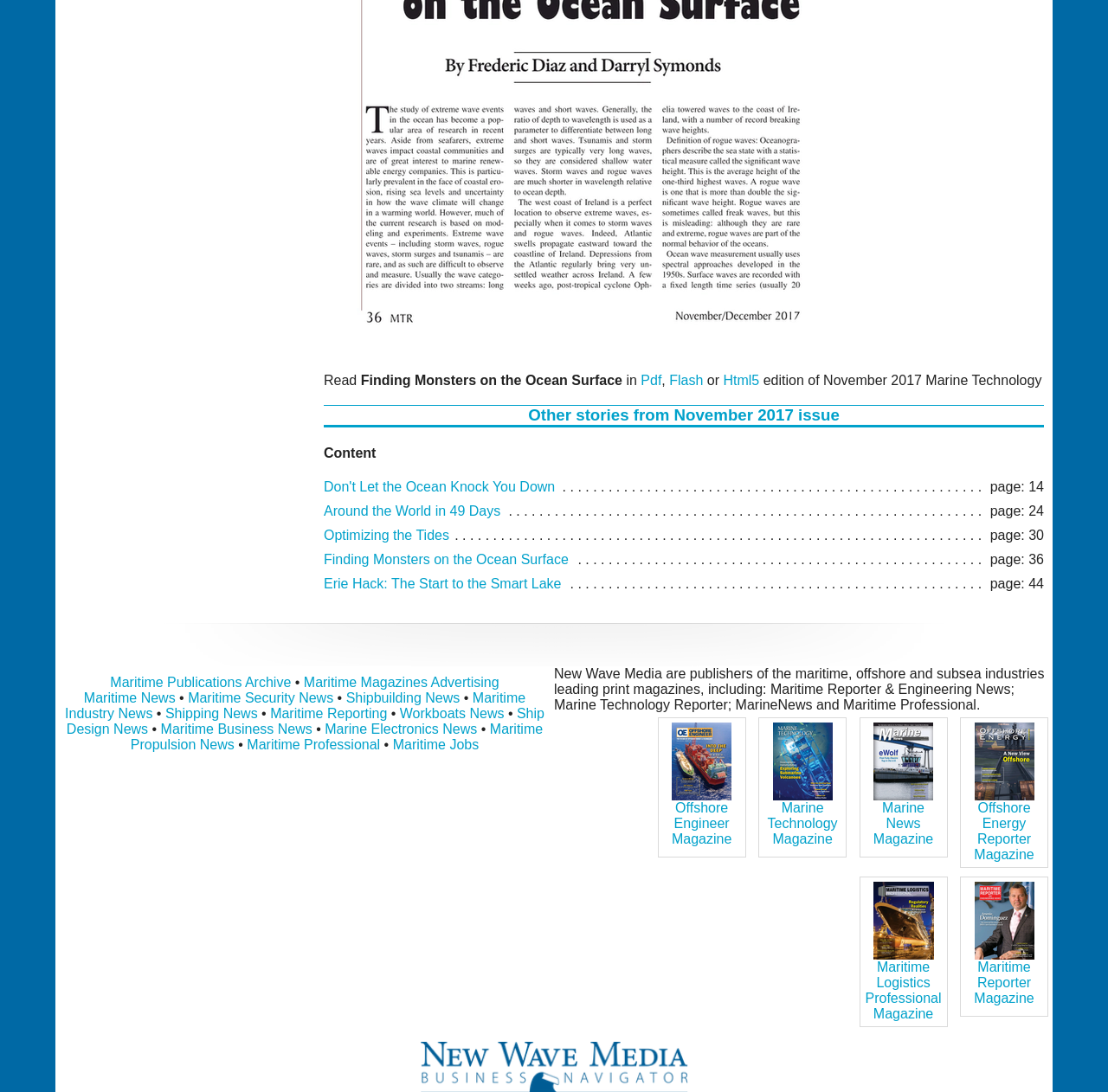Determine the bounding box coordinates of the element that should be clicked to execute the following command: "Read the article 'Finding Monsters on the Ocean Surface'".

[0.292, 0.341, 0.562, 0.355]